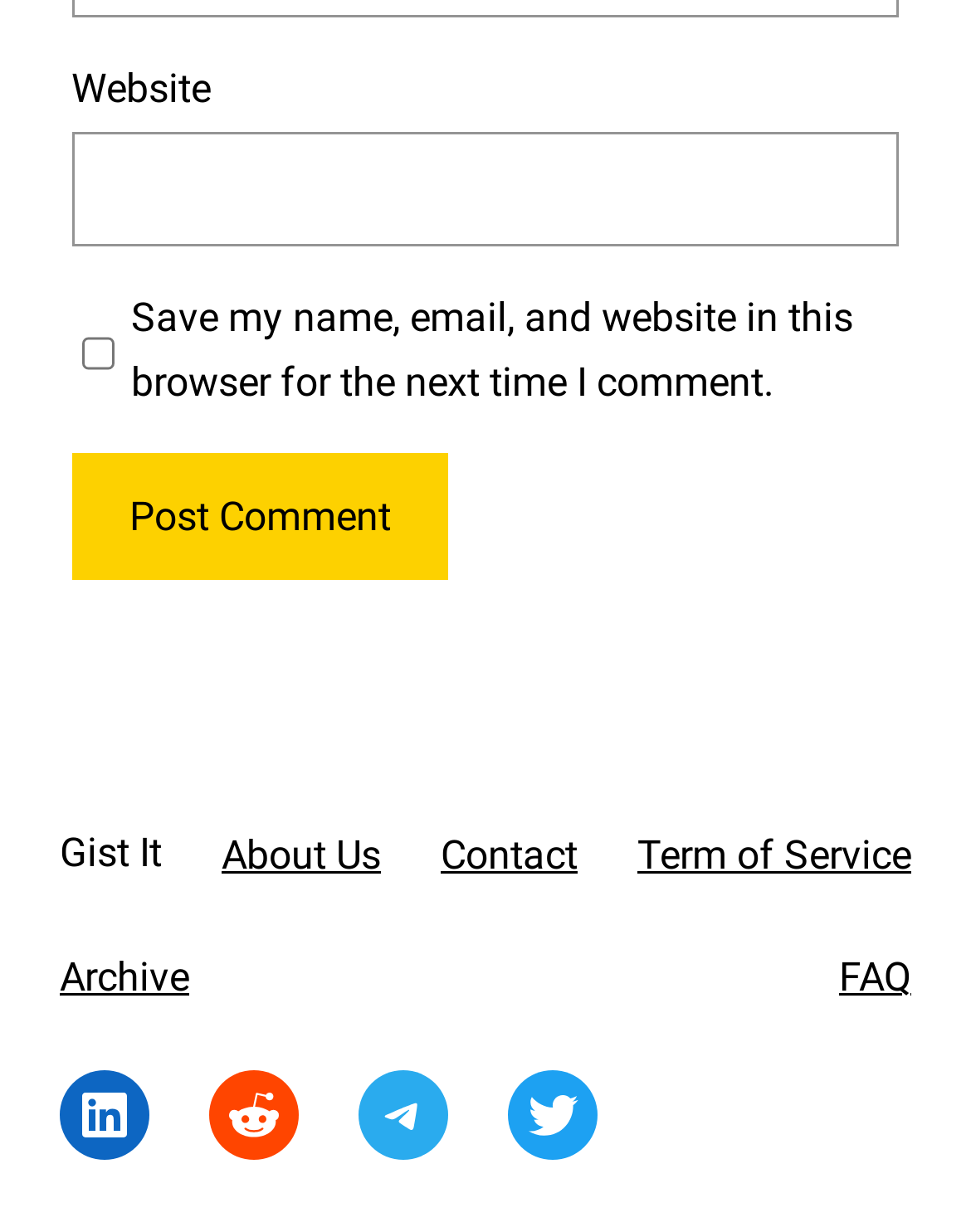Identify the bounding box coordinates of the section that should be clicked to achieve the task described: "Enter website".

[0.074, 0.106, 0.926, 0.2]